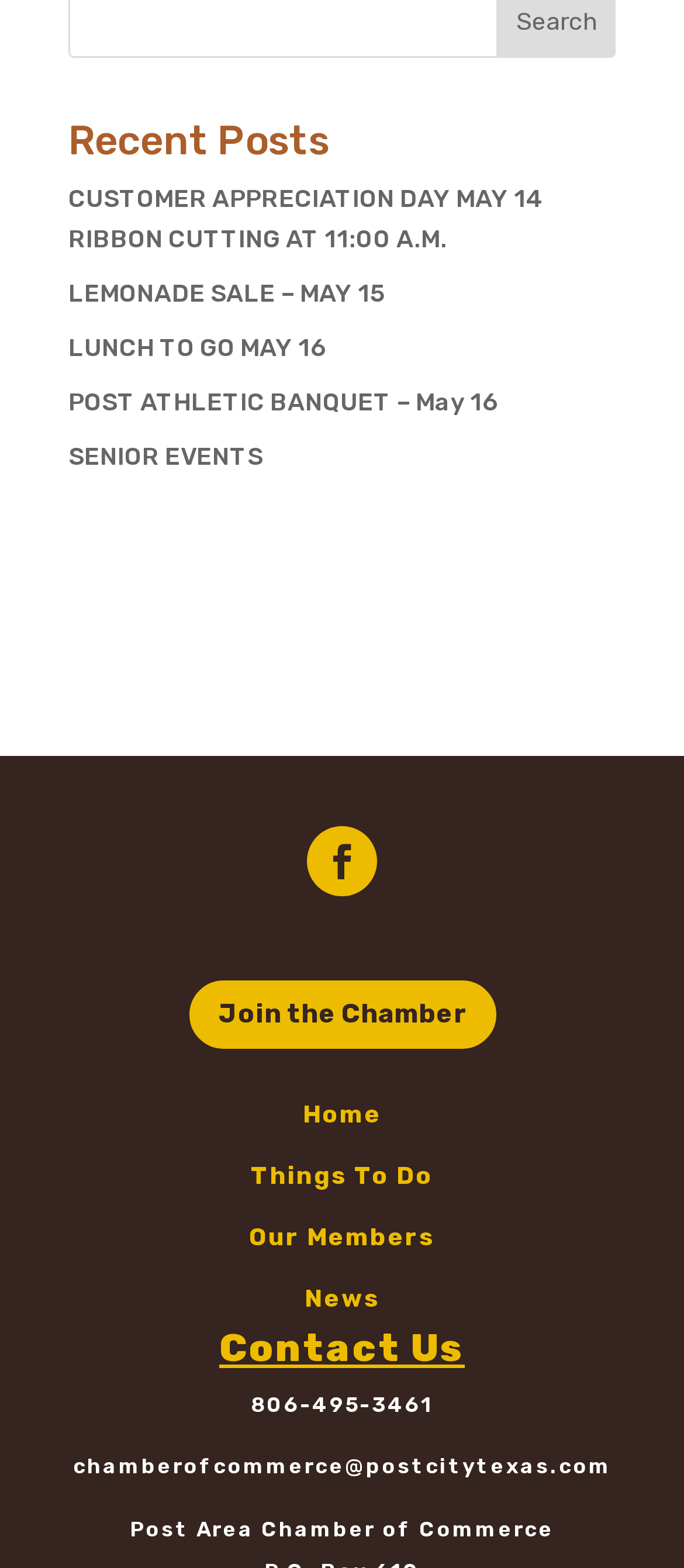How many main navigation links are there?
Using the visual information, reply with a single word or short phrase.

5